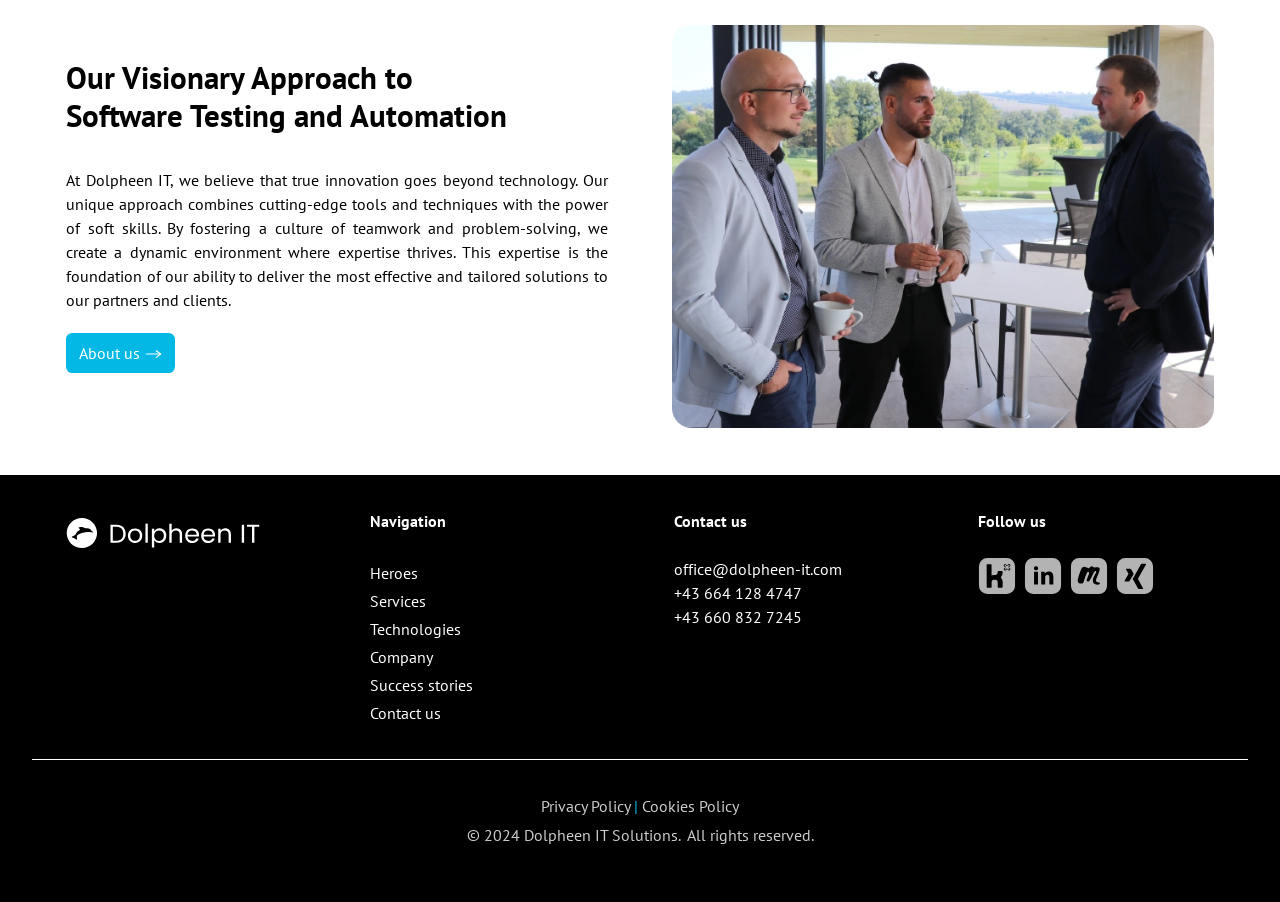What is the contact email?
Using the image, elaborate on the answer with as much detail as possible.

The contact email can be found in the link 'office@dolpheen-it.com' located at the bottom of the webpage, which suggests that it is the email address to contact the company.